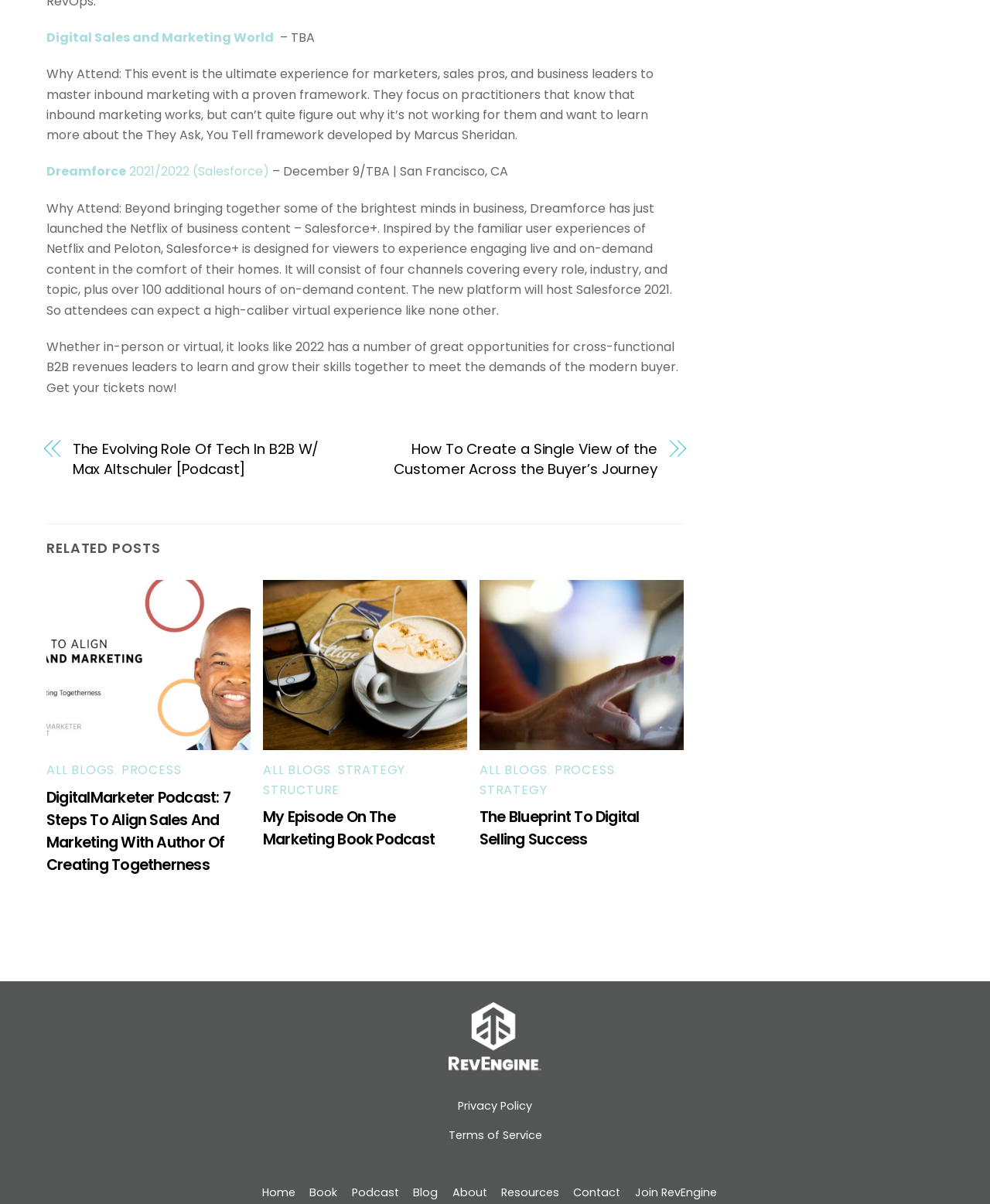Provide a brief response to the question below using a single word or phrase: 
What is the name of the platform mentioned at the bottom of the page?

RevEngine